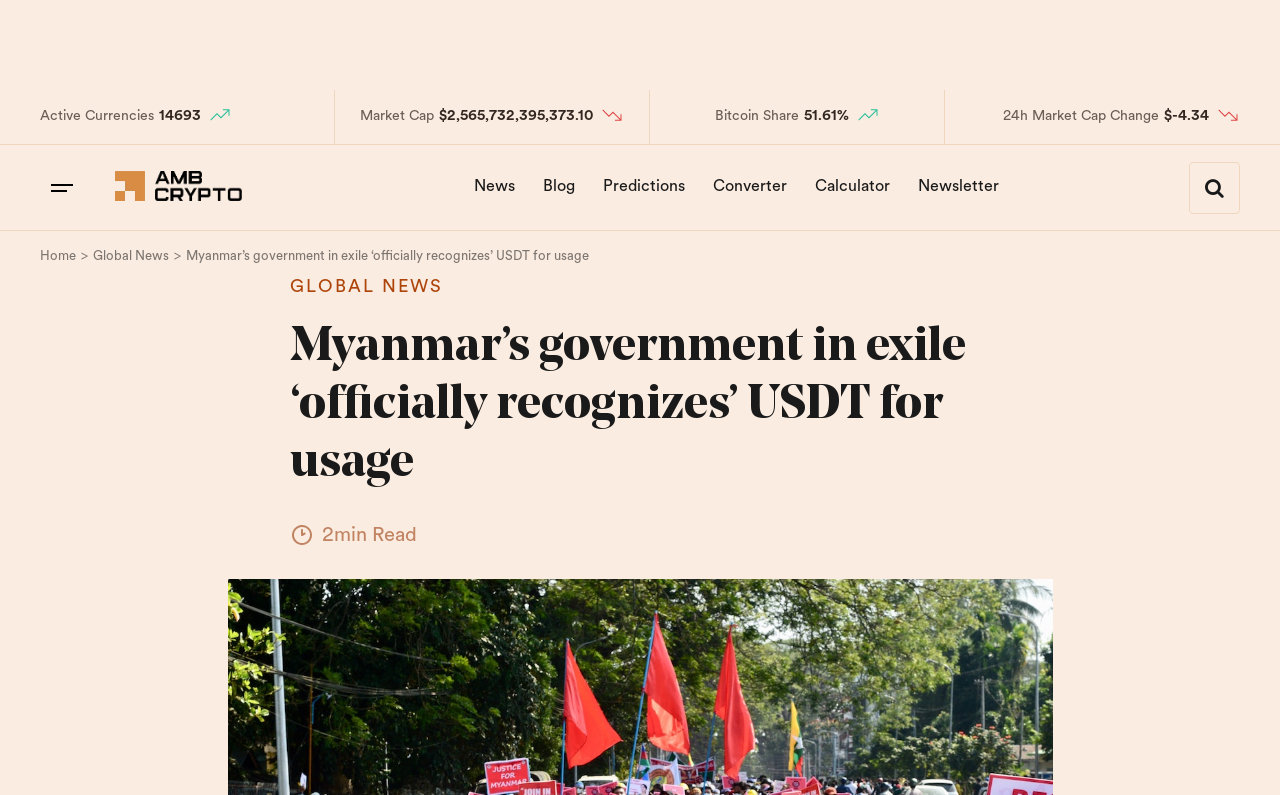How long does it take to read the article?
From the details in the image, answer the question comprehensively.

I found the answer by looking at the bottom of the article, which displays the estimated reading time as '2min Read'.